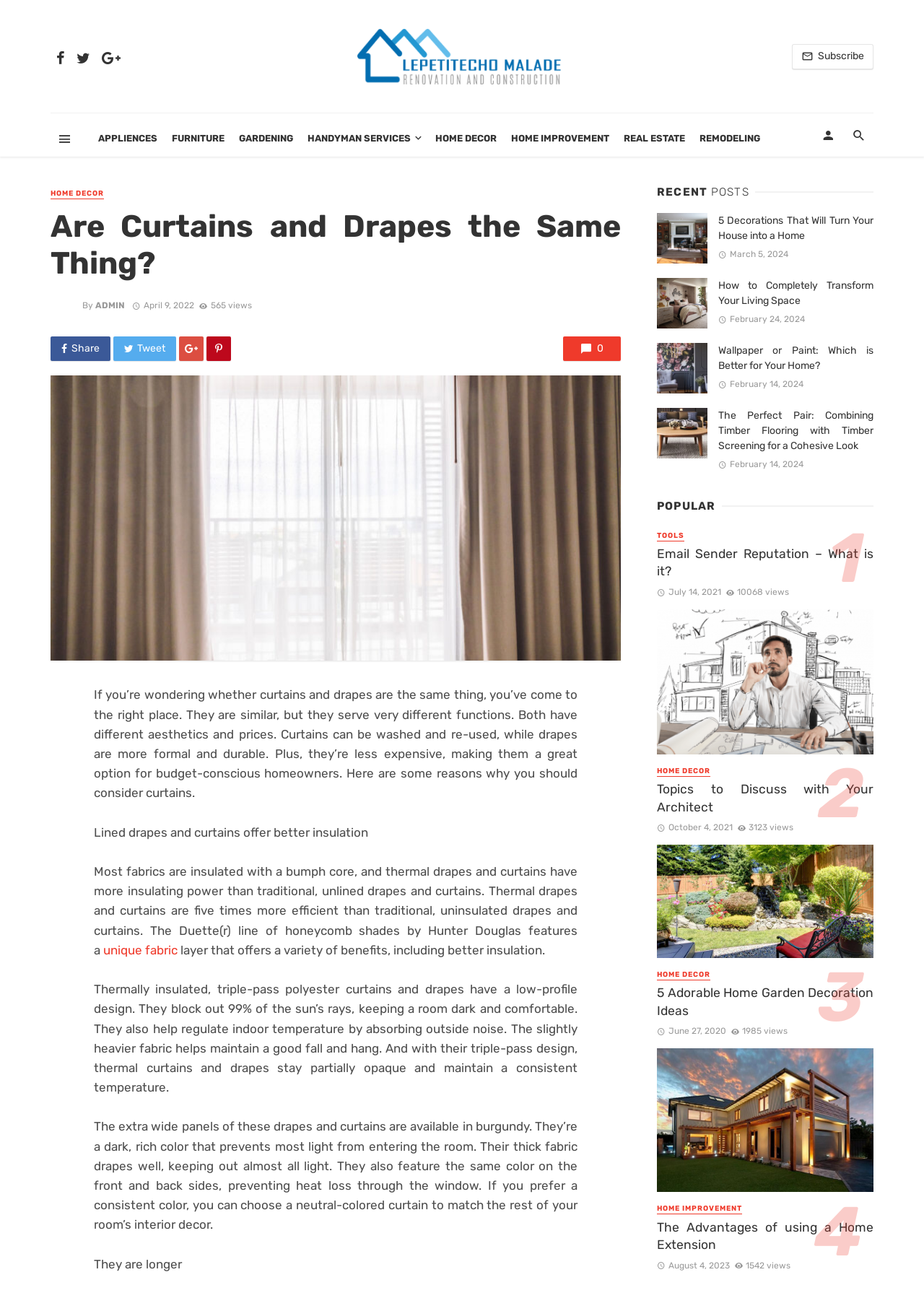Please specify the bounding box coordinates of the clickable section necessary to execute the following command: "Click the logo".

[0.387, 0.039, 0.613, 0.048]